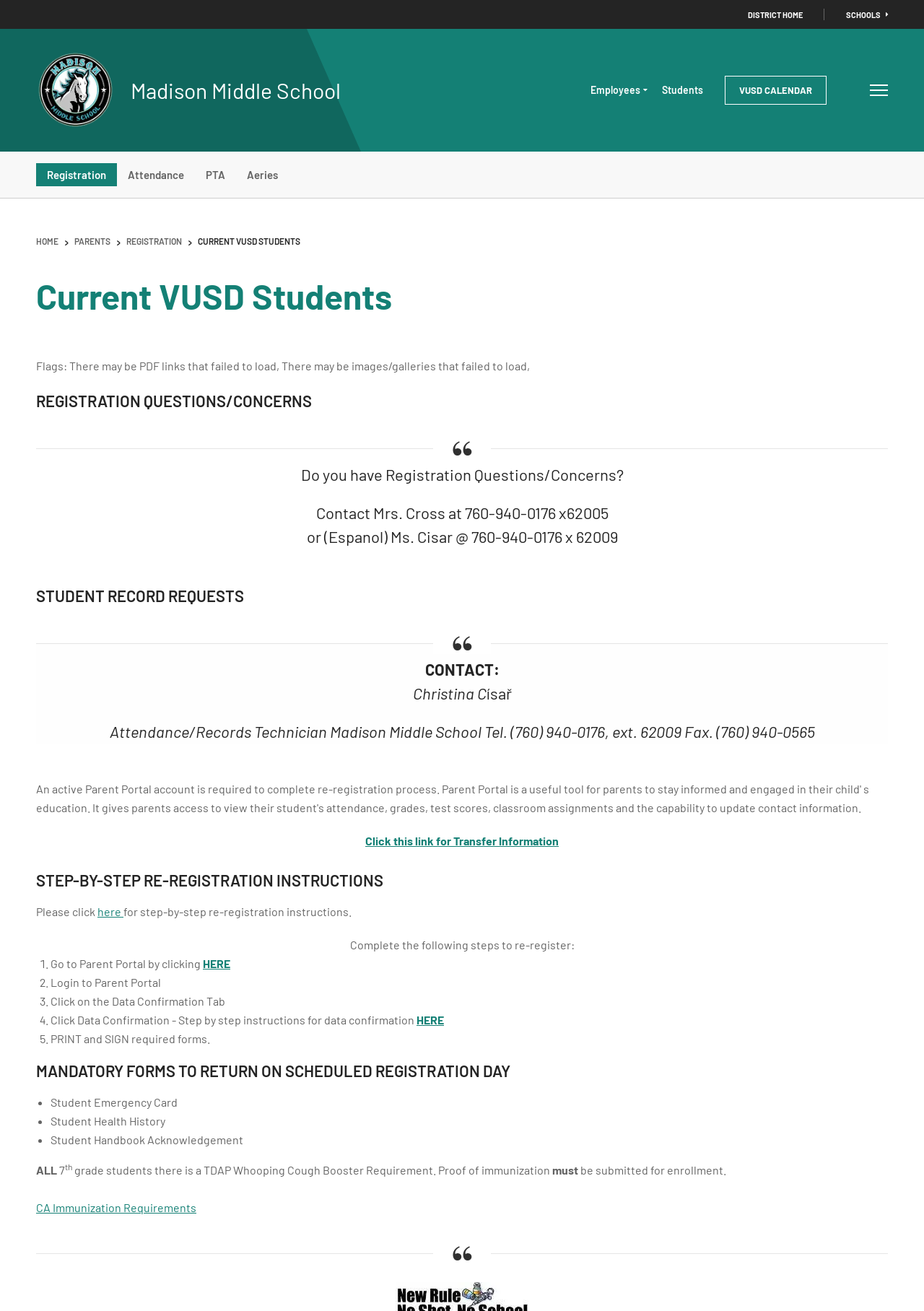Provide the bounding box coordinates of the area you need to click to execute the following instruction: "View Transfer Information".

[0.395, 0.636, 0.605, 0.646]